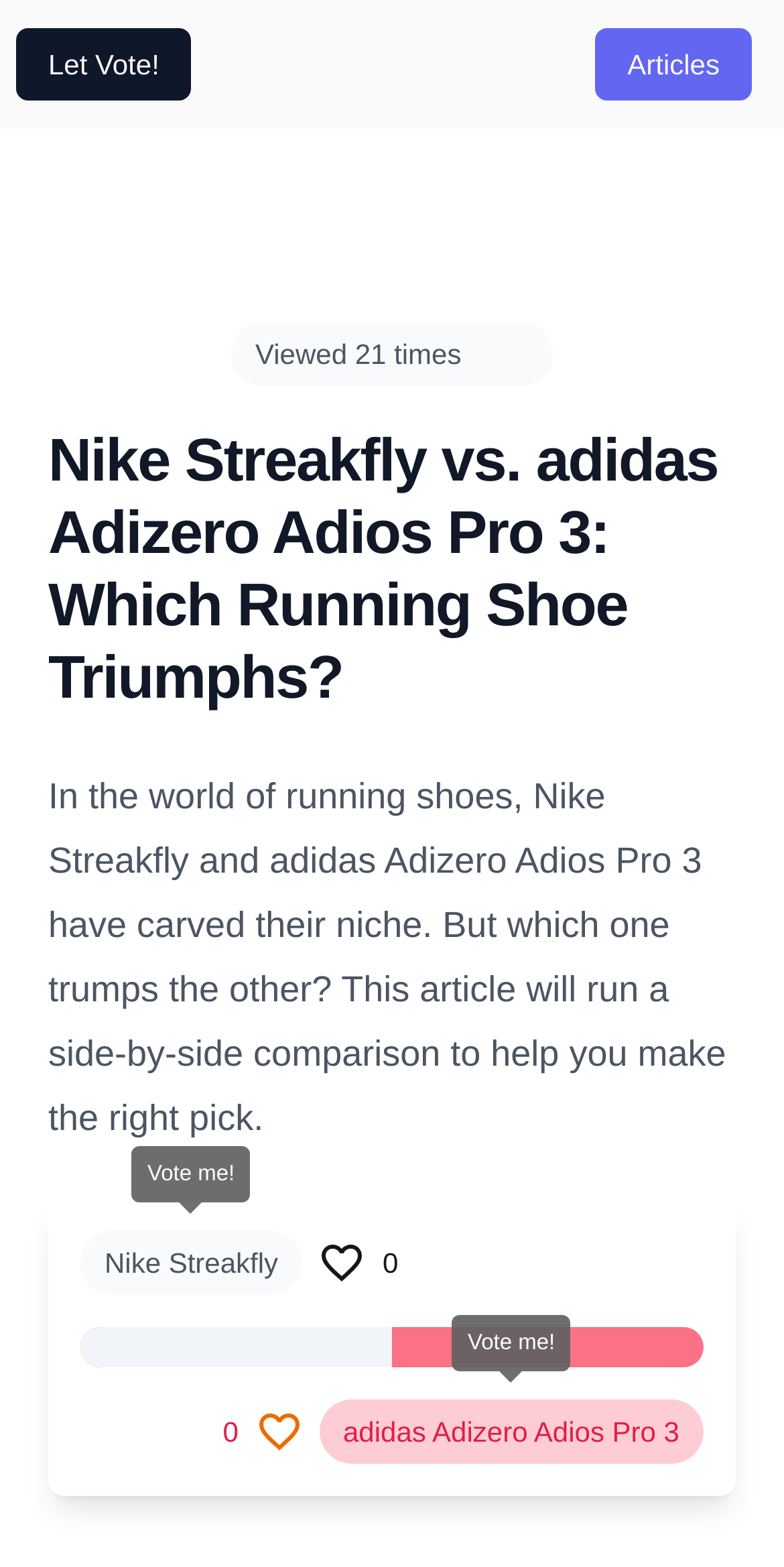What is the purpose of the buttons at the top of the page?
Using the image as a reference, give a one-word or short phrase answer.

To navigate to articles or vote